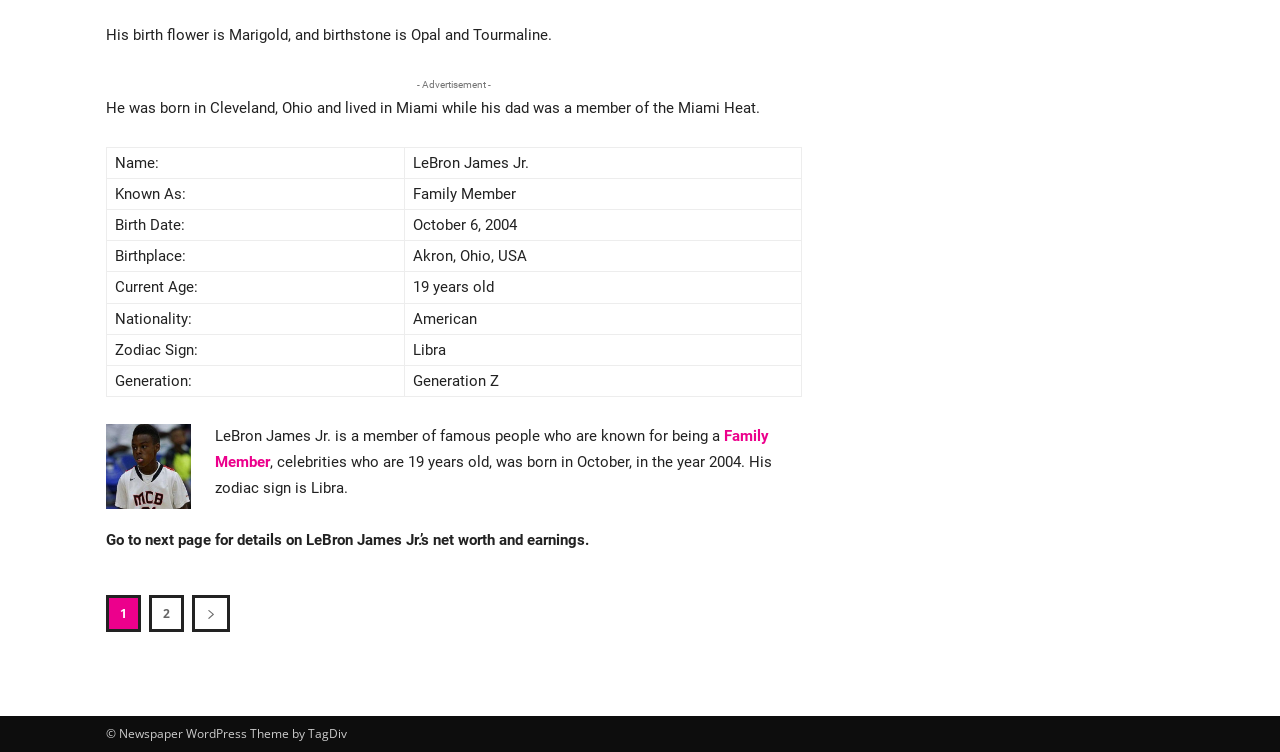Using the provided description 2, find the bounding box coordinates for the UI element. Provide the coordinates in (top-left x, top-left y, bottom-right x, bottom-right y) format, ensuring all values are between 0 and 1.

[0.116, 0.791, 0.144, 0.841]